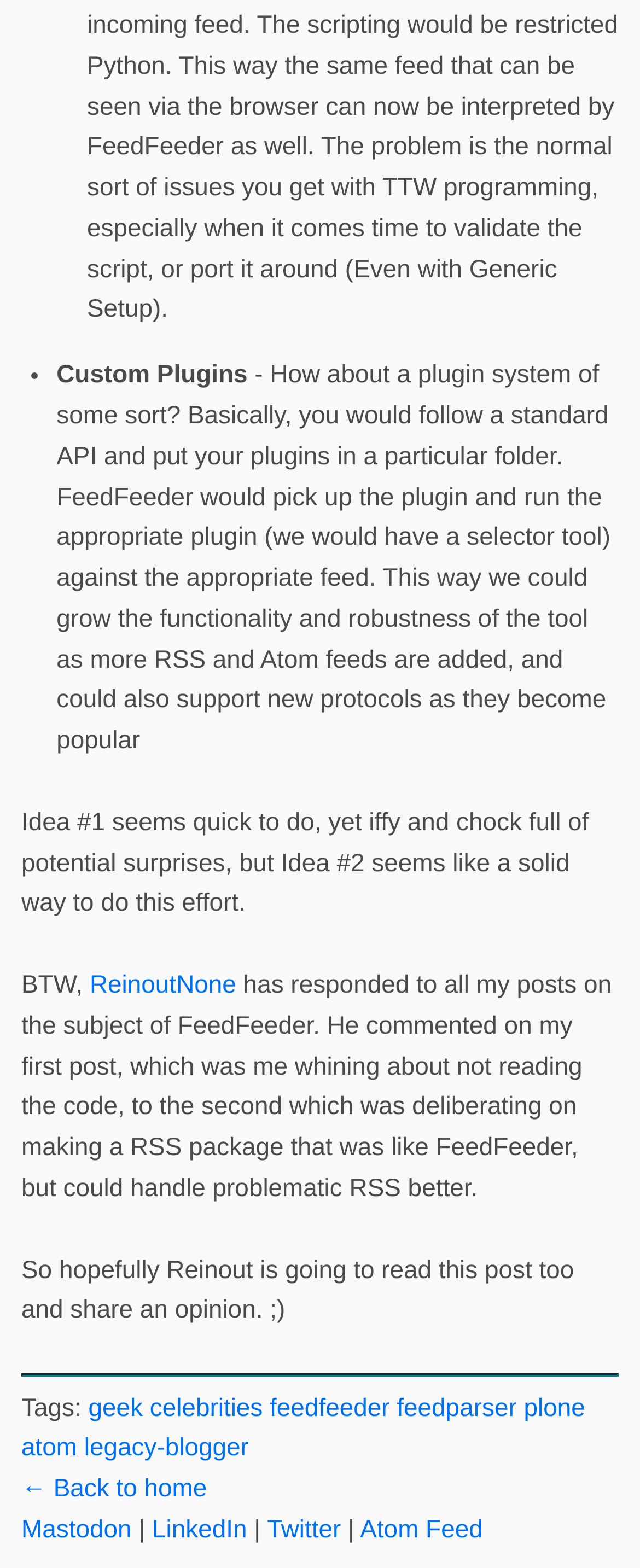Bounding box coordinates are specified in the format (top-left x, top-left y, bottom-right x, bottom-right y). All values are floating point numbers bounded between 0 and 1. Please provide the bounding box coordinate of the region this sentence describes: ← Back to home

[0.033, 0.941, 0.323, 0.959]